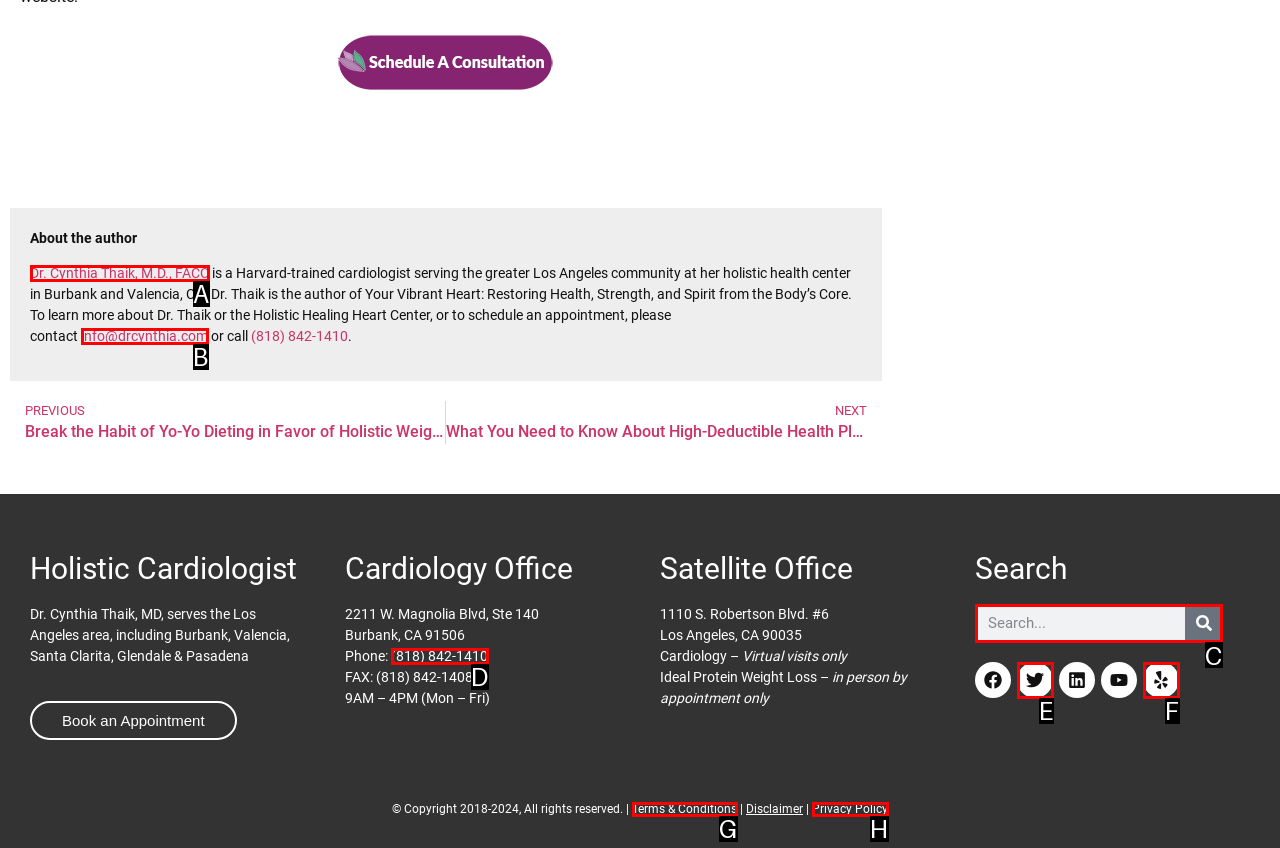Point out which UI element to click to complete this task: Search
Answer with the letter corresponding to the right option from the available choices.

C